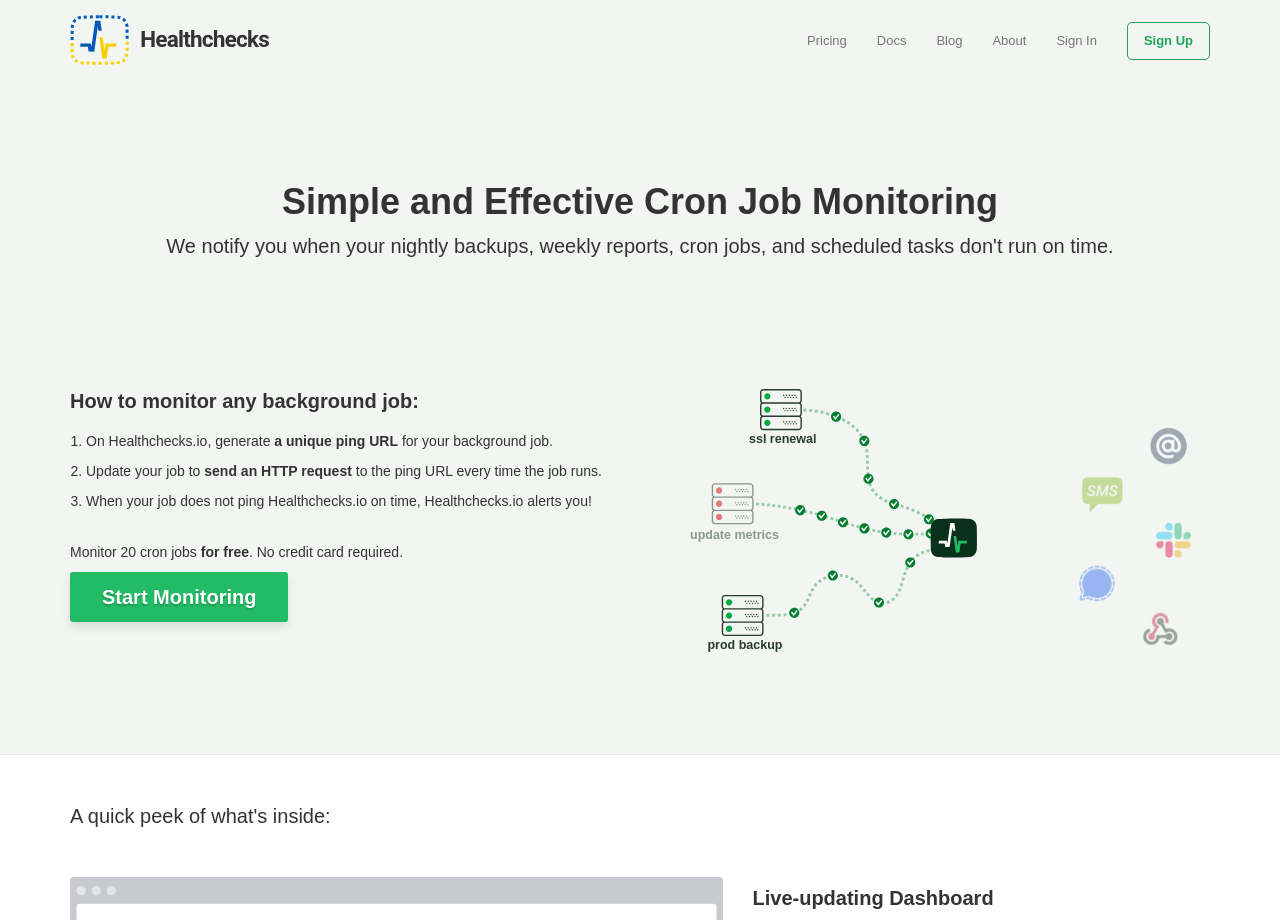What is featured in the live-updating dashboard?
Craft a detailed and extensive response to the question.

The webpage mentions a live-updating dashboard, which is likely to feature metrics related to the monitored cron jobs. This dashboard provides users with a real-time view of their job performance, enabling them to make data-driven decisions.